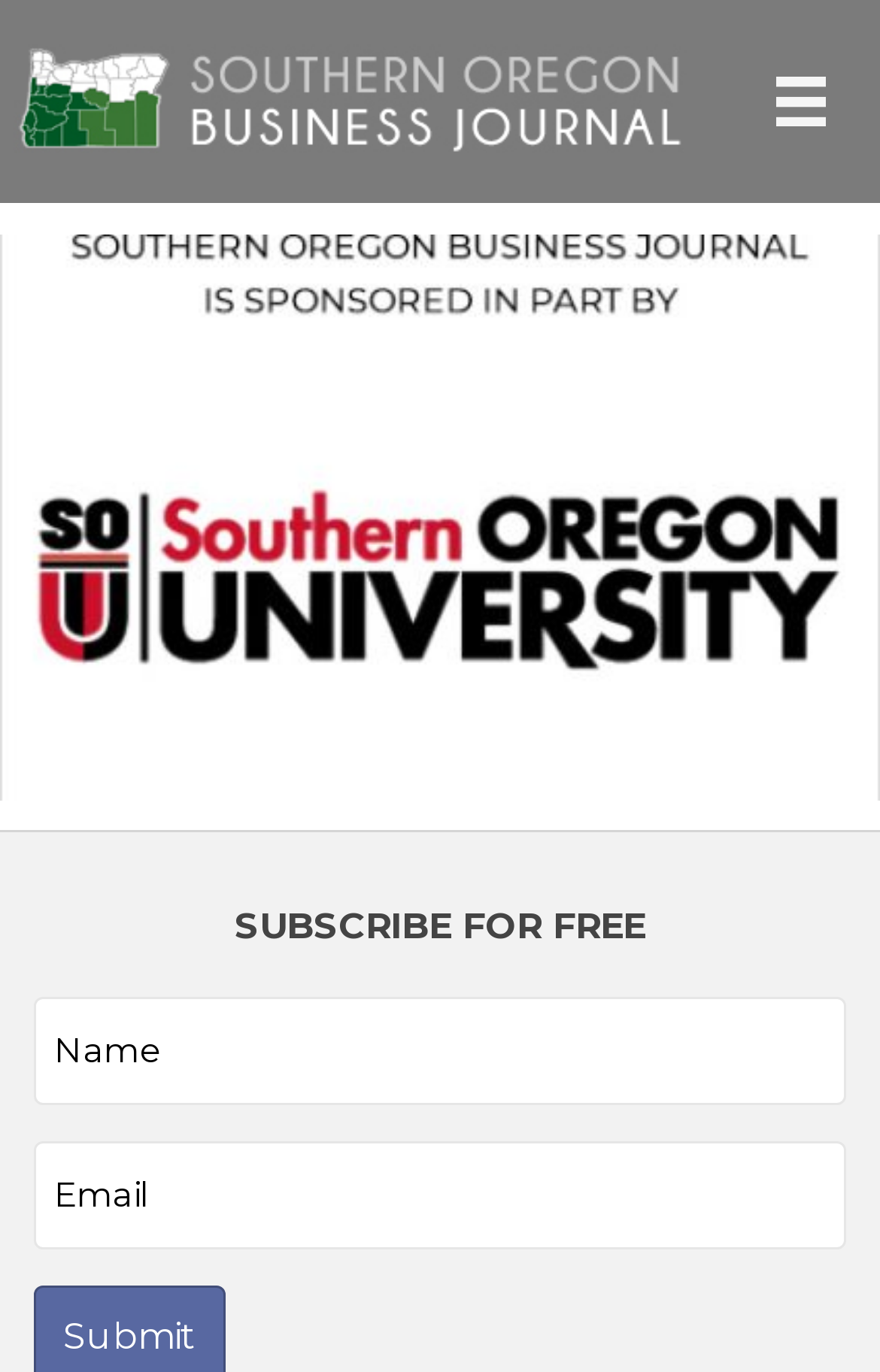How many text boxes are available? Look at the image and give a one-word or short phrase answer.

2